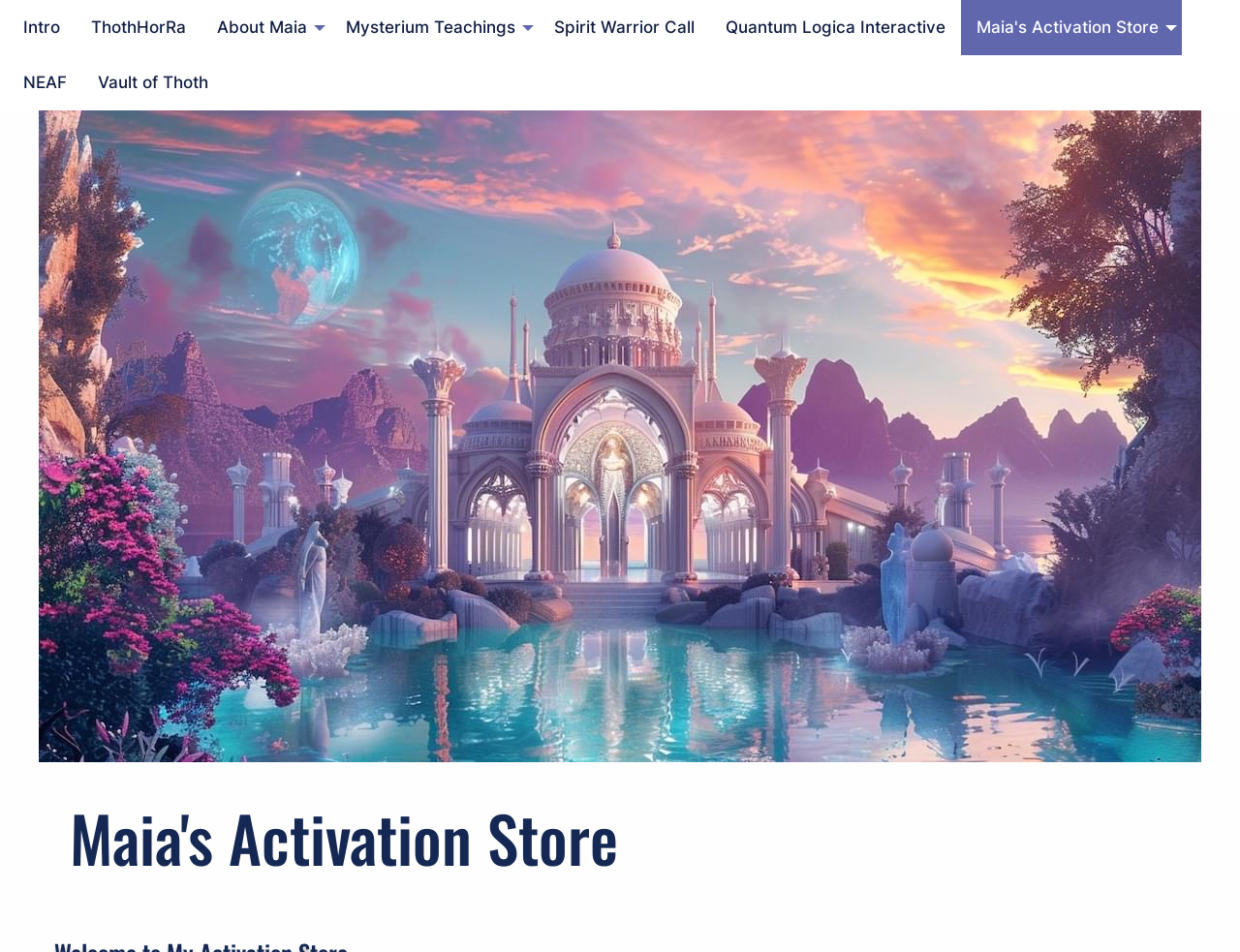How many submenus are available in the top-level menu?
Please provide a single word or phrase based on the screenshot.

4